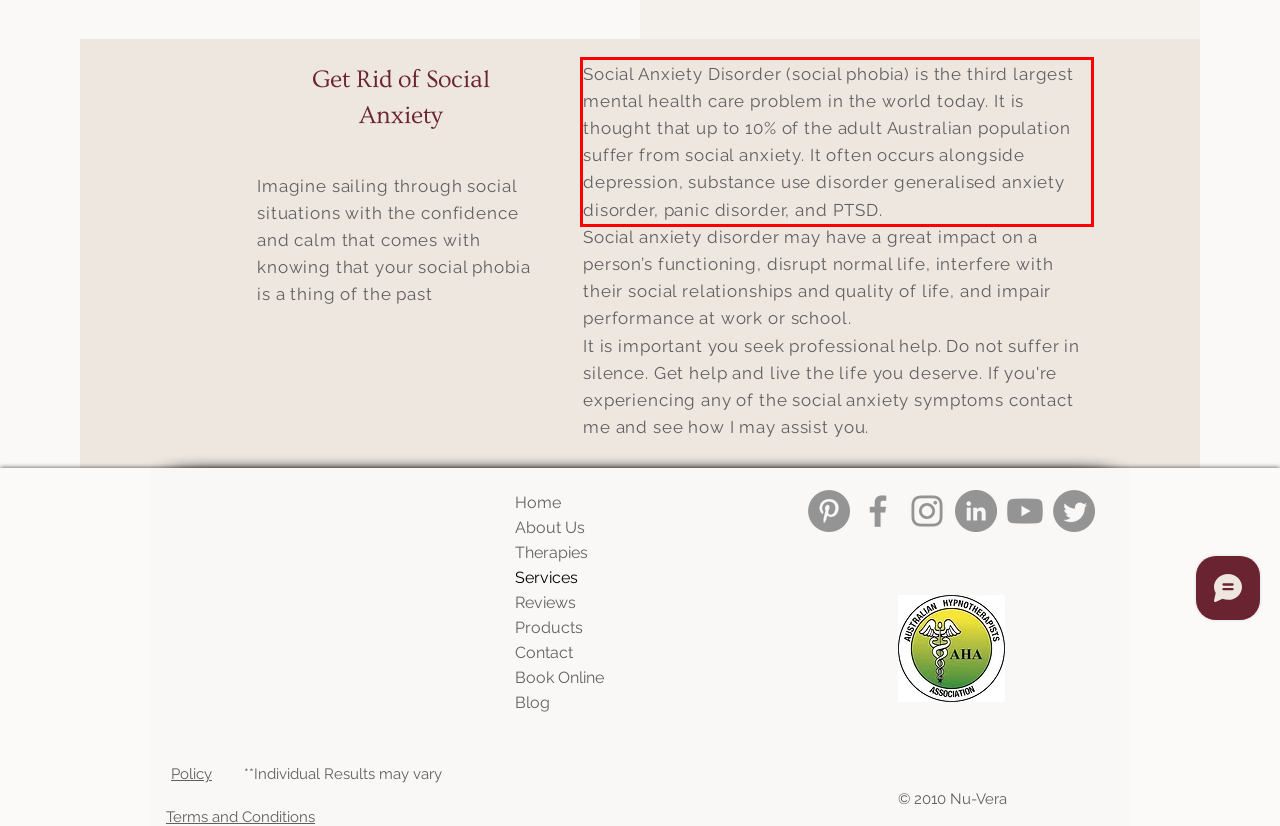Given a screenshot of a webpage, identify the red bounding box and perform OCR to recognize the text within that box.

Social Anxiety Disorder (social phobia) is the third largest mental health care problem in the world today. It is thought that up to 10% of the adult Australian population suffer from social anxiety. It often occurs alongside depression, substance use disorder generalised anxiety disorder, panic disorder, and PTSD.